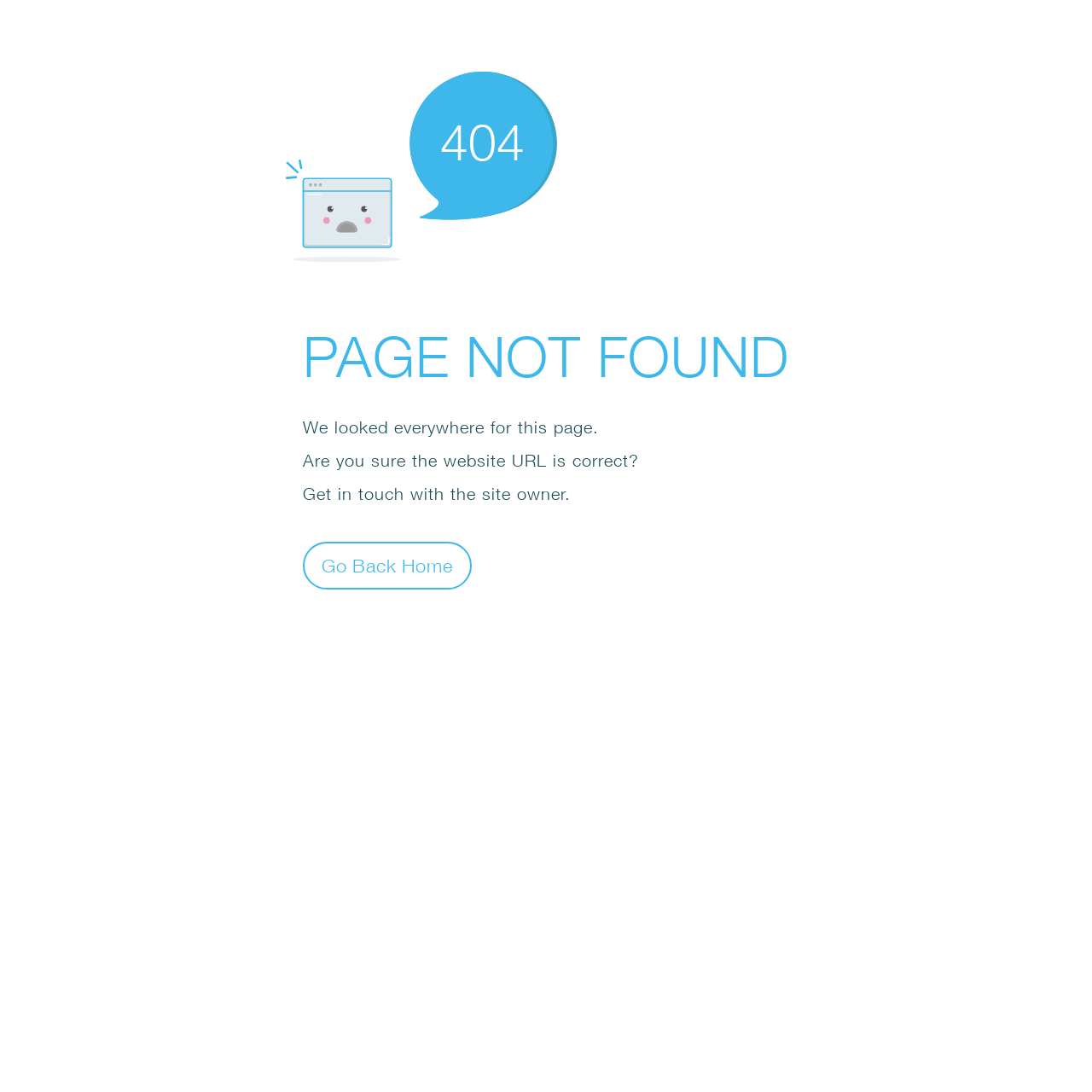What is the main error message?
Please provide a single word or phrase as your answer based on the image.

PAGE NOT FOUND